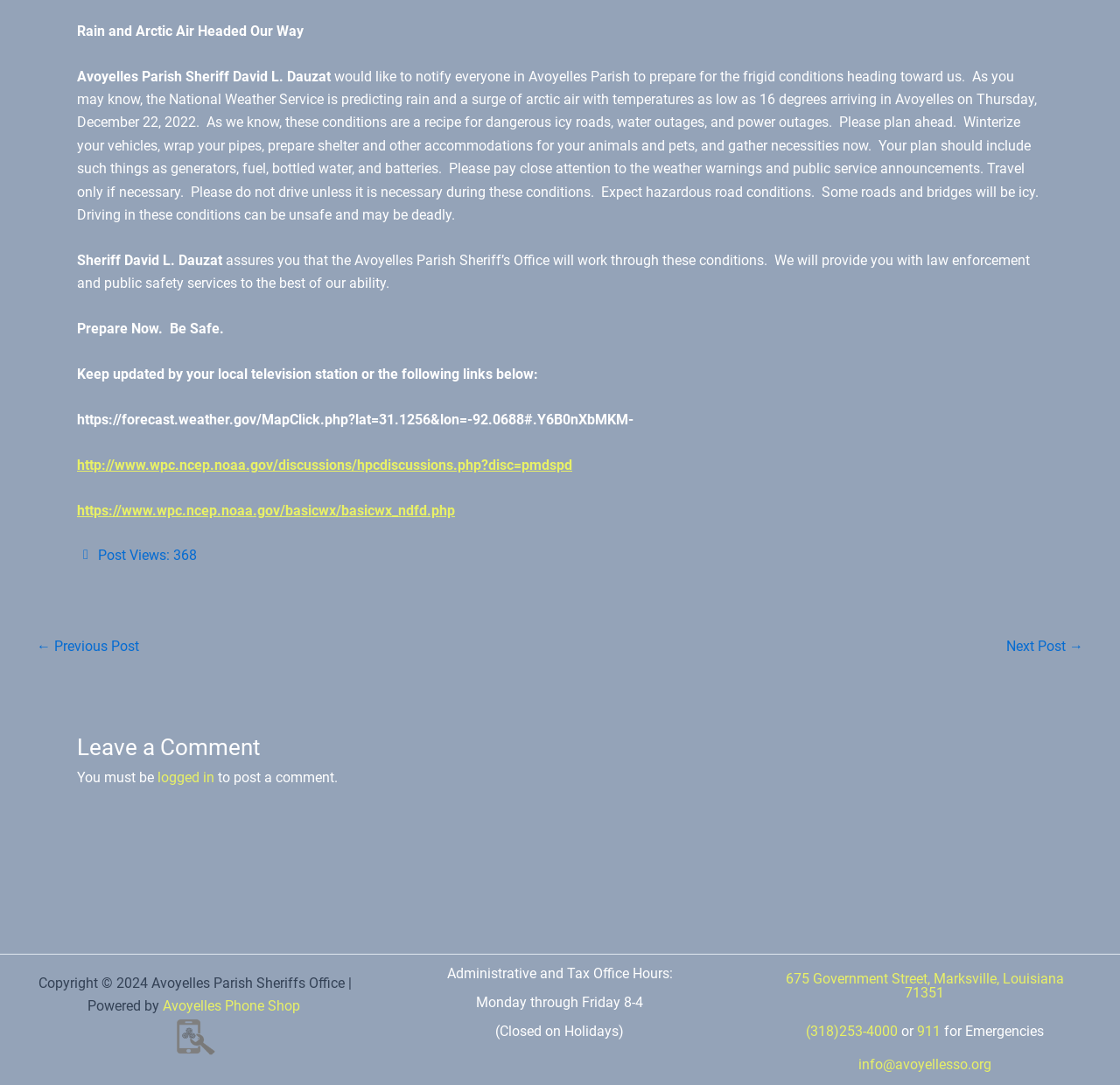From the webpage screenshot, predict the bounding box coordinates (top-left x, top-left y, bottom-right x, bottom-right y) for the UI element described here: Näytä kaikki kuvailutiedot

None